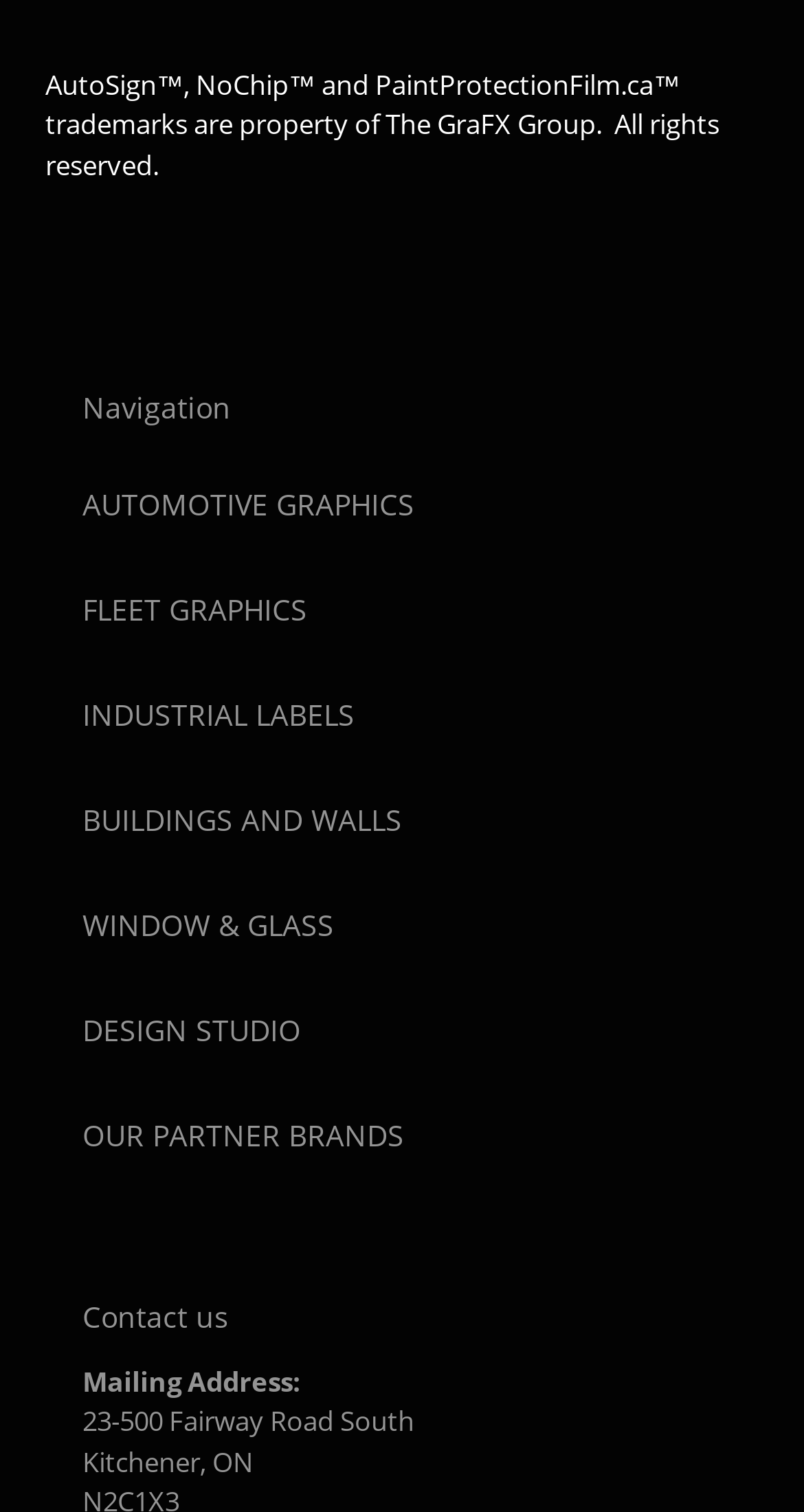How many links are there in the navigation section?
Based on the image, provide your answer in one word or phrase.

7